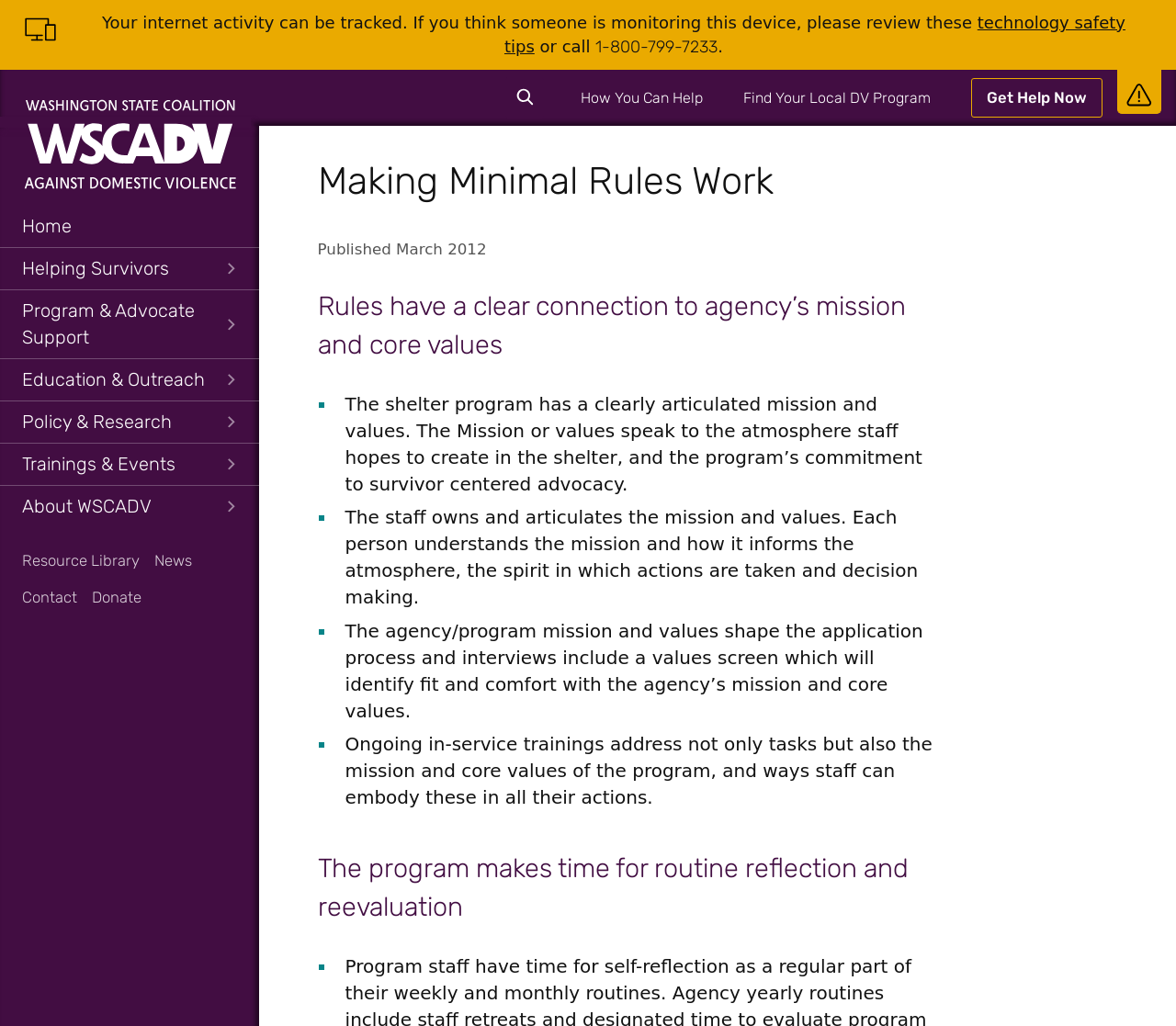What is the focus of the 'Making Minimal Rules Work' checklist?
Answer the question in a detailed and comprehensive manner.

The checklist appears to be focused on ensuring that the minimal rules implemented at domestic violence shelters are aligned with the agency's mission and core values. The checklist items, such as 'Rules have a clear connection to agency’s mission and core values' and 'The staff owns and articulates the mission and values', suggest that the focus is on creating a values-driven approach to minimal rules.